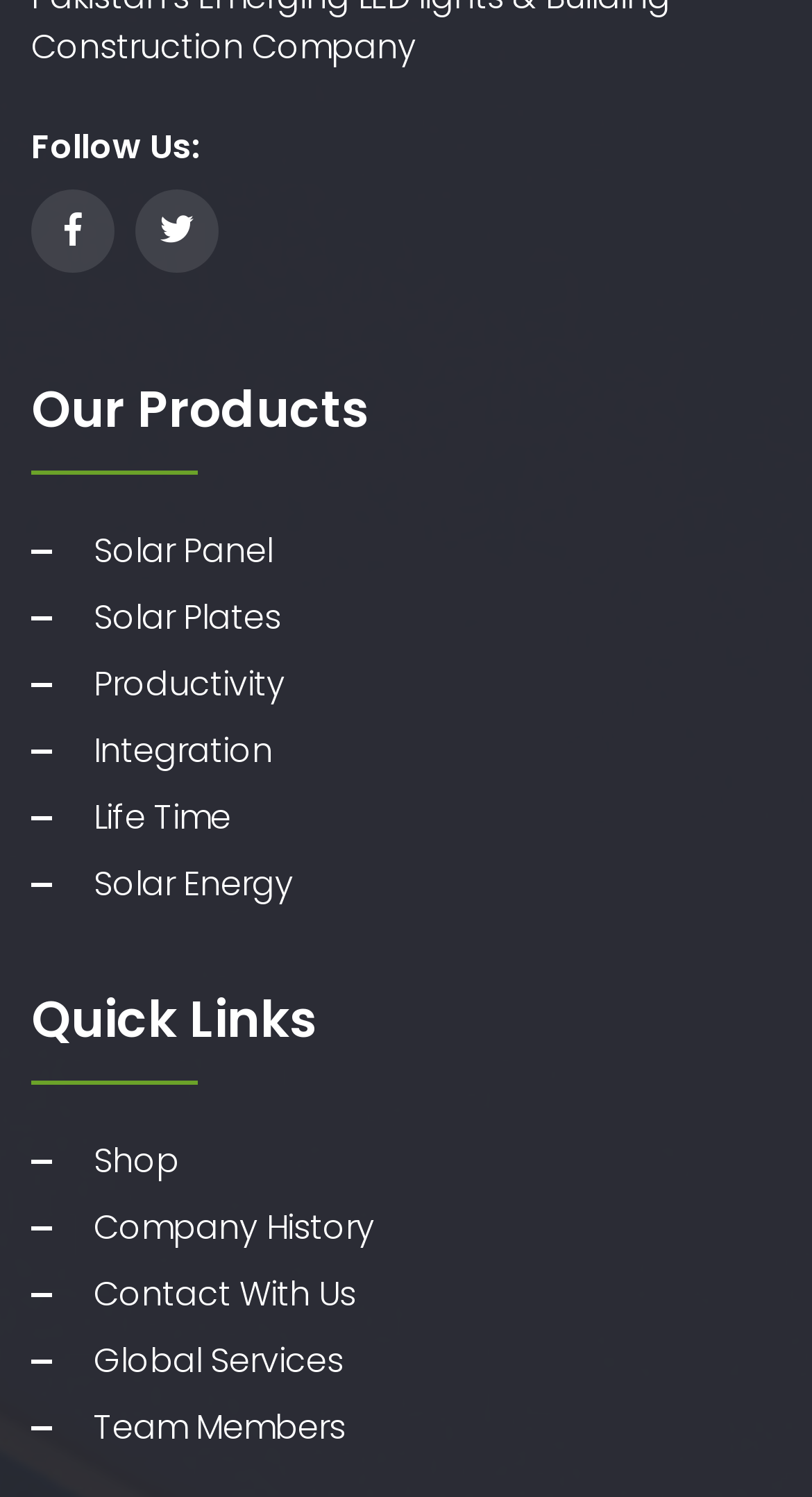Determine the bounding box coordinates for the region that must be clicked to execute the following instruction: "Follow us on social media".

[0.038, 0.127, 0.141, 0.182]